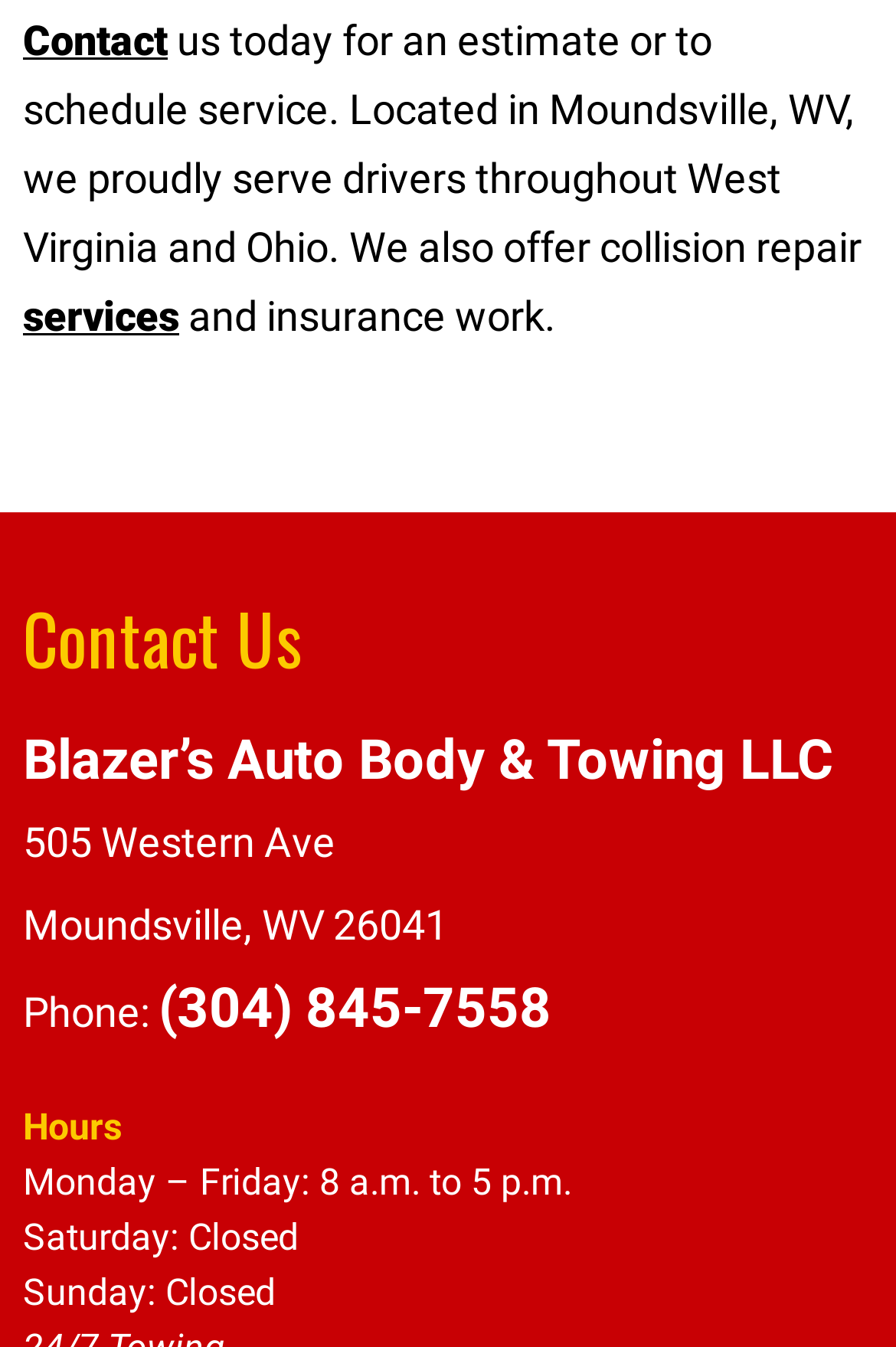What are the business hours on Saturday?
Use the information from the image to give a detailed answer to the question.

I found the business hours on Saturday by looking at the static text element that contains the hours information, which is 'Saturday: Closed'. This element is located near the 'Hours' static text element.